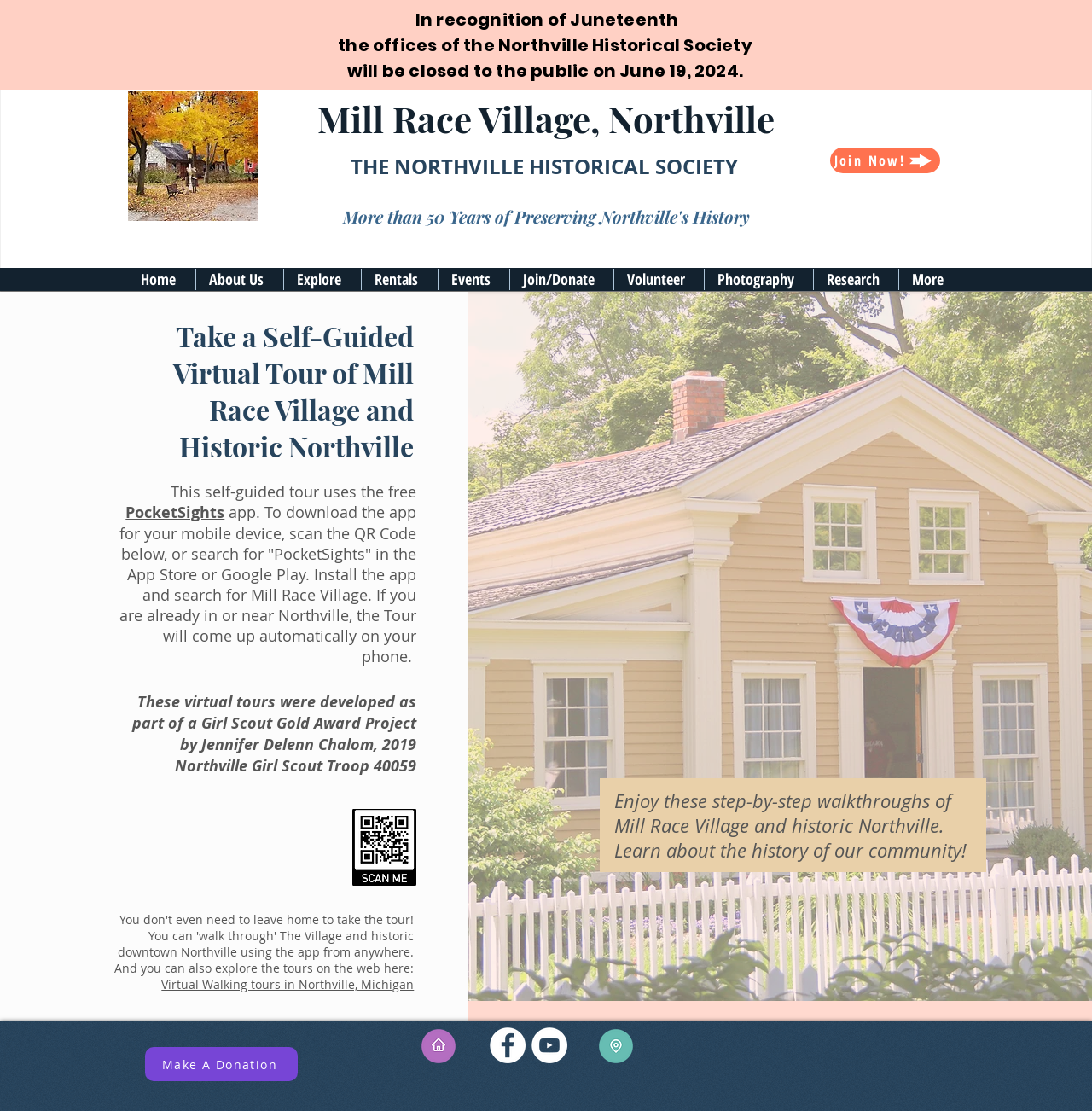What is the name of the village featured on this website?
Please give a detailed answer to the question using the information shown in the image.

Based on the webpage, I found the heading 'Mill Race Village, Northville' which suggests that the village featured on this website is Mill Race Village.